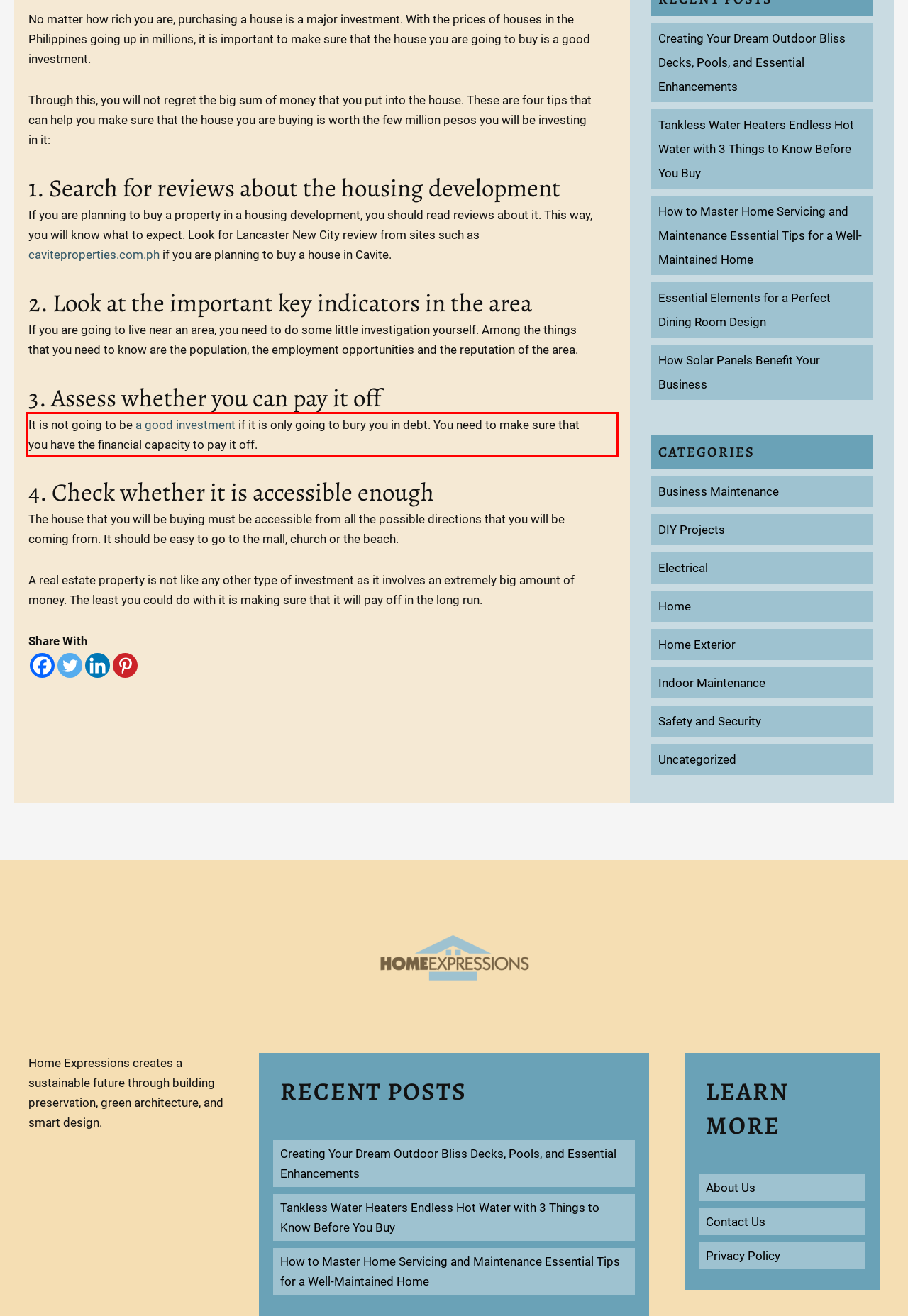By examining the provided screenshot of a webpage, recognize the text within the red bounding box and generate its text content.

It is not going to be a good investment if it is only going to bury you in debt. You need to make sure that you have the financial capacity to pay it off.